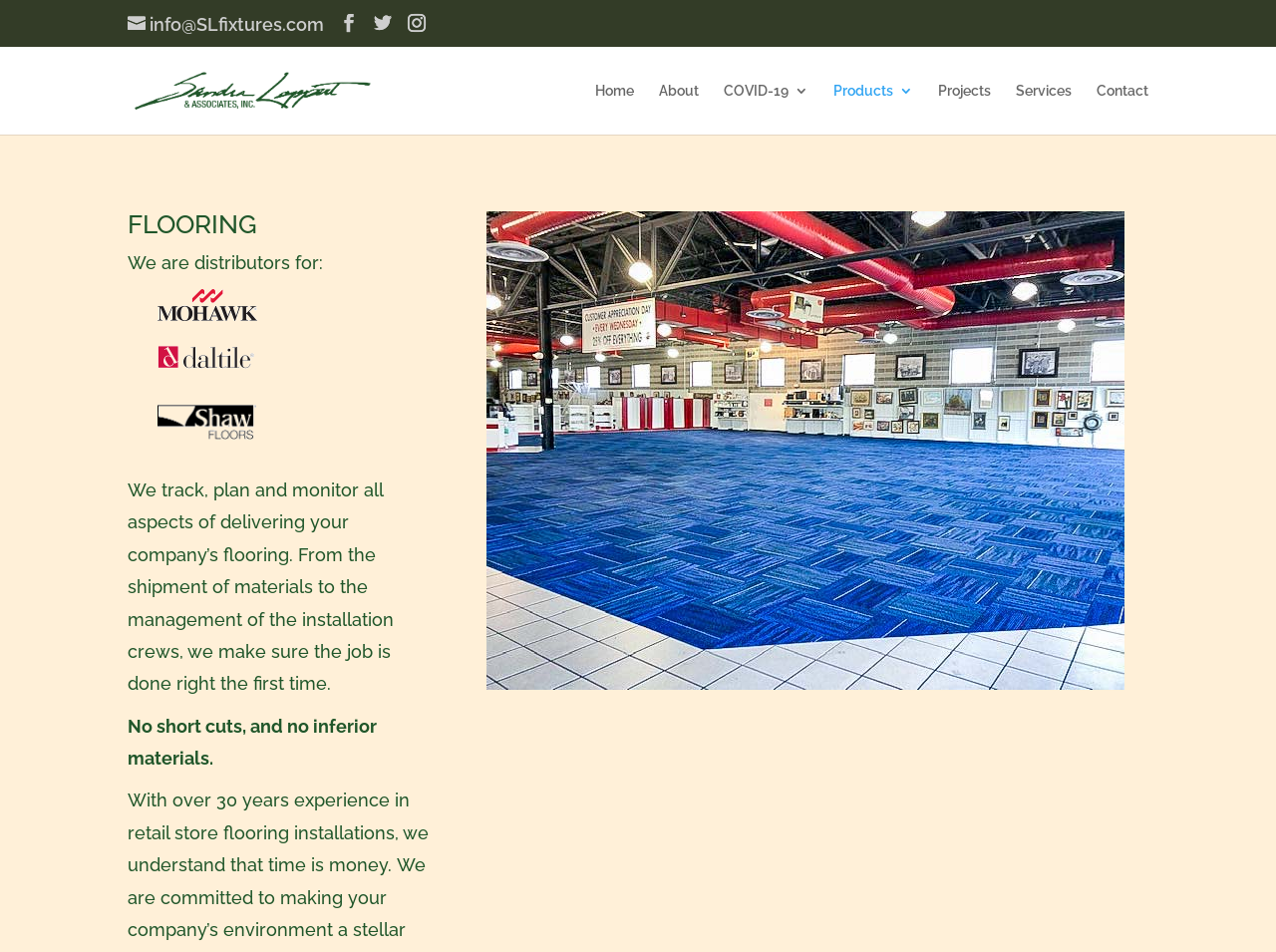Given the description "alt="Sandra Leppert Fixtures"", determine the bounding box of the corresponding UI element.

[0.103, 0.085, 0.381, 0.102]